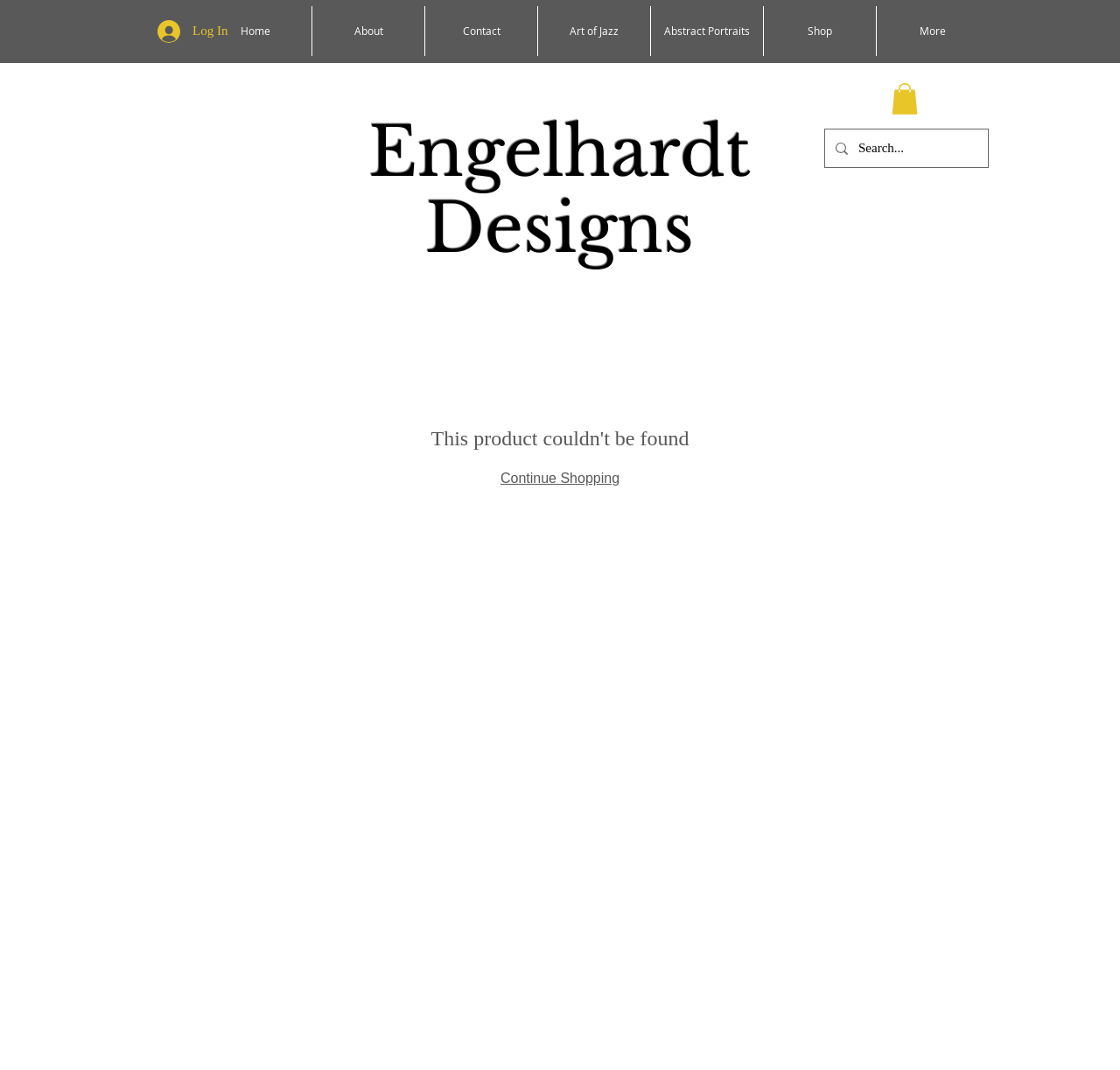Describe all the key features of the webpage in detail.

The webpage is a product page for Engelhardt Designs. At the top left, there is a navigation menu with 7 links: Home, About, Contact, Art of Jazz, Abstract Portraits, Shop, and More. To the right of the navigation menu, there is a Log In button with a small image beside it. 

Below the navigation menu, there is a large heading that reads "Engelhardt Designs" taking up most of the width of the page. 

On the right side of the page, there is a search bar with a magnifying glass icon and a search box where users can input text. Below the search bar, there is a link to "Continue Shopping". 

At the bottom right of the page, there is a button with an image, but its purpose is unclear.